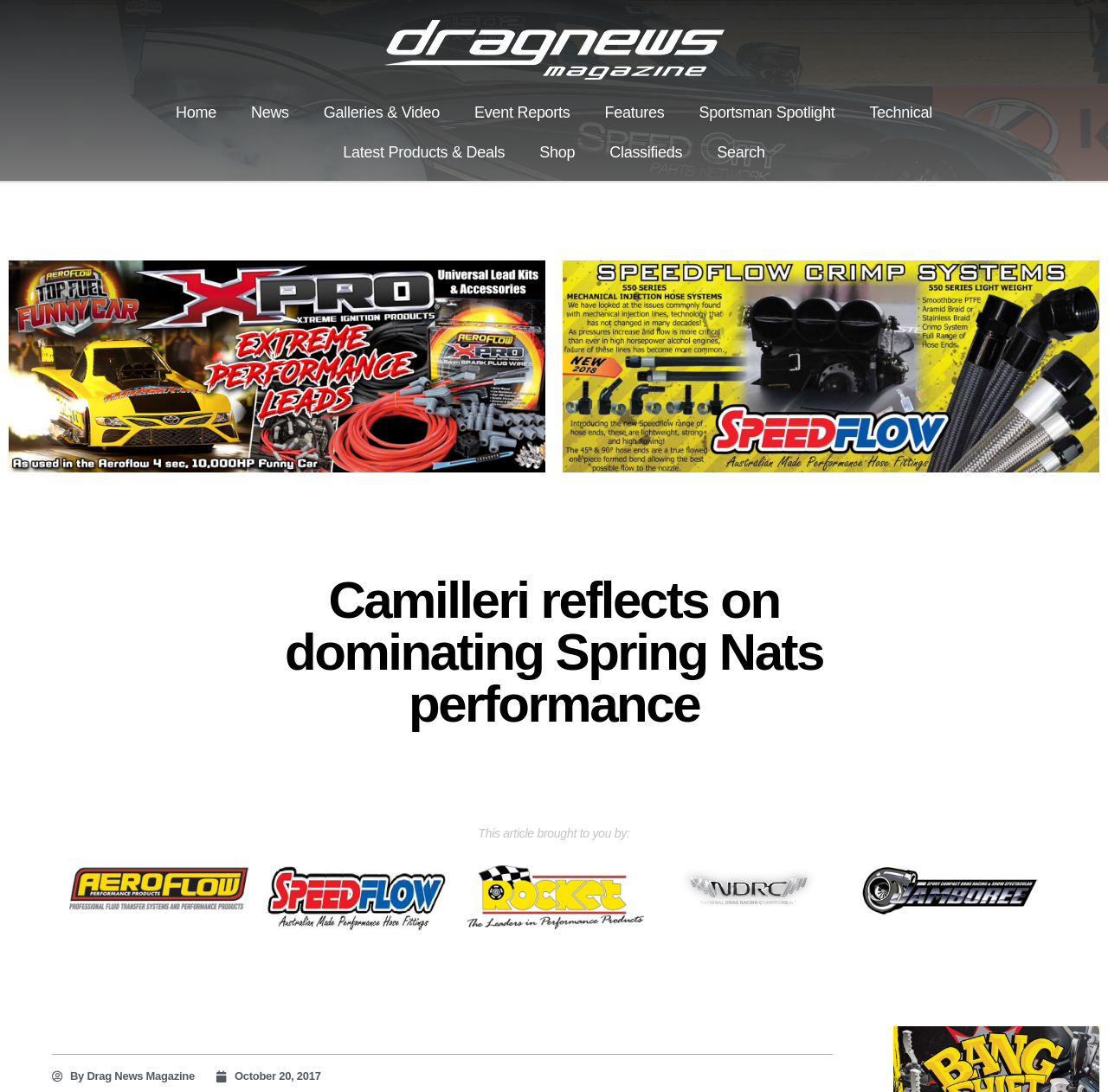Identify the bounding box coordinates of the section that should be clicked to achieve the task described: "read the article by Drag News Magazine".

[0.047, 0.978, 0.176, 0.994]